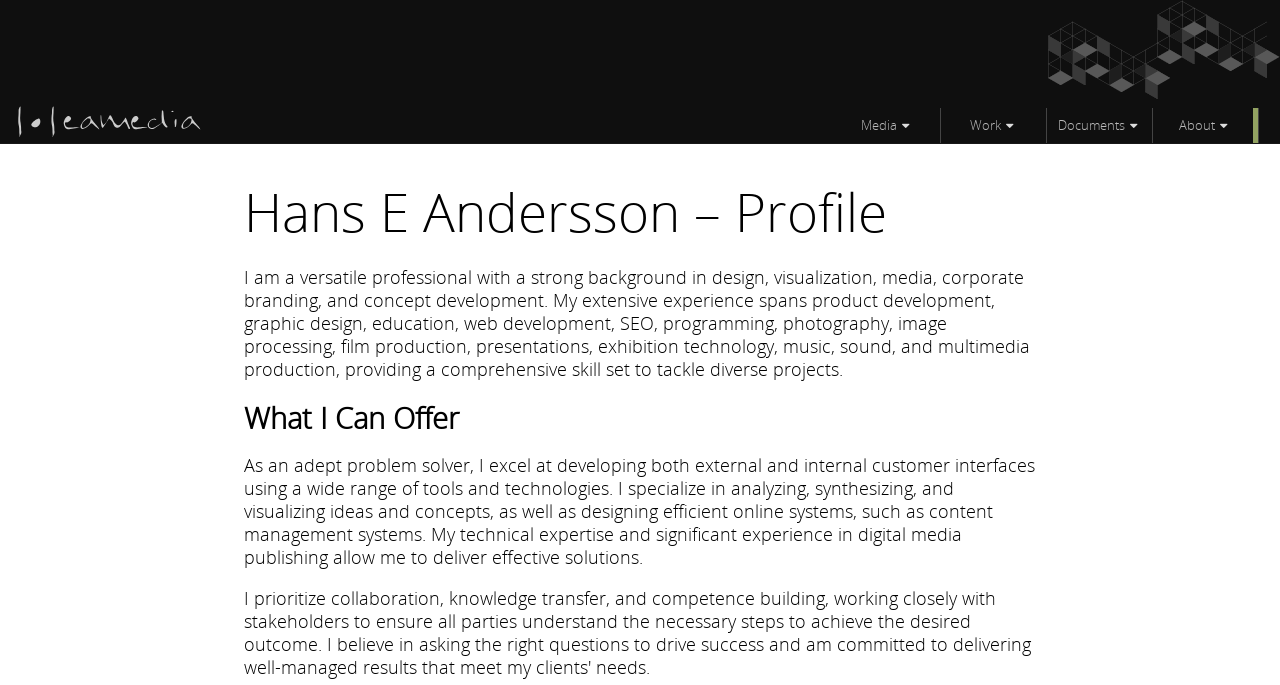Carefully examine the image and provide an in-depth answer to the question: What kind of systems can Hans E Andersson design?

According to the webpage, Hans E Andersson can design efficient online systems, such as content management systems, as stated in the StaticText element with the text '...designing efficient online systems, such as content management systems...'